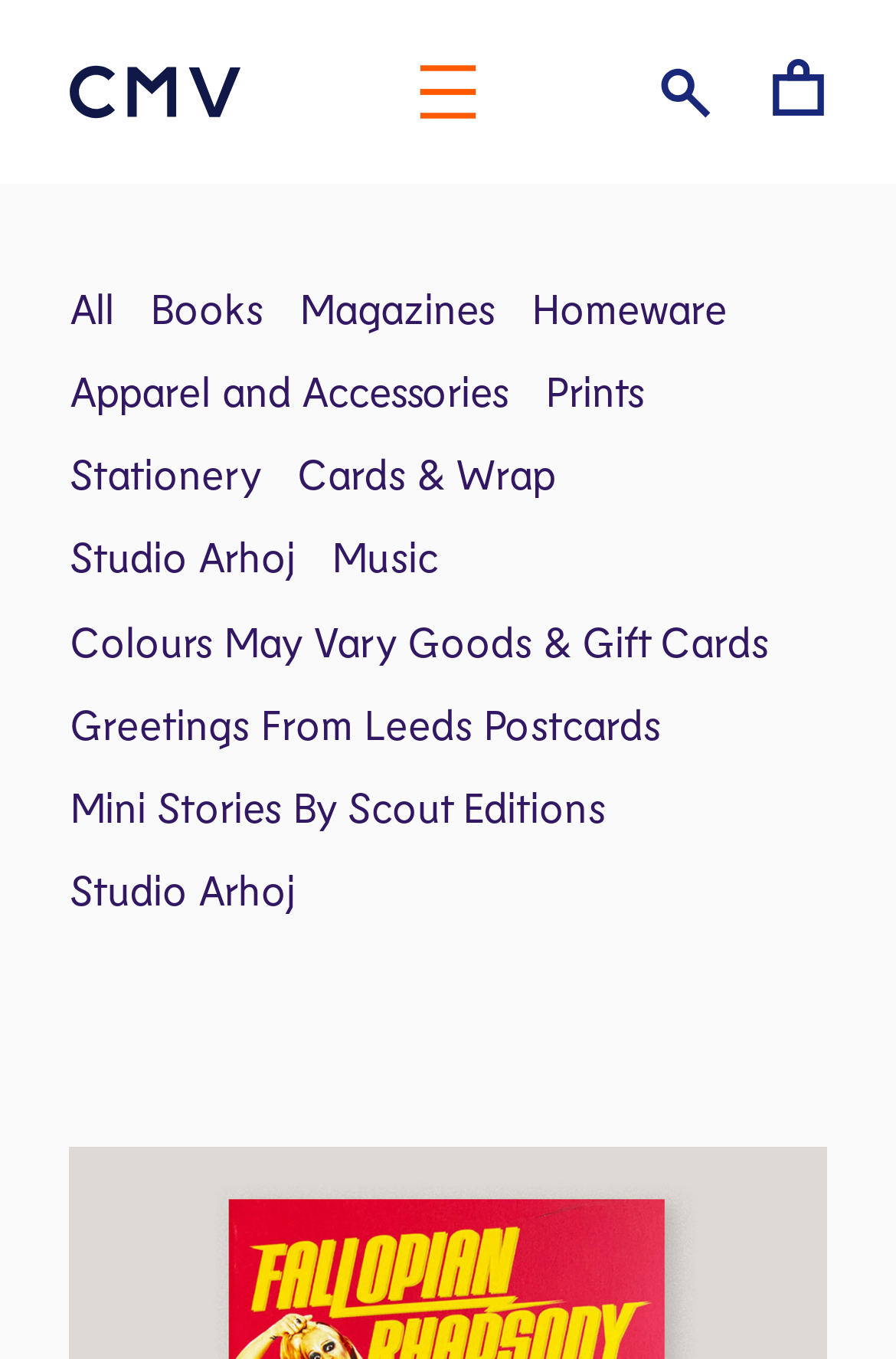Find the bounding box coordinates of the area that needs to be clicked in order to achieve the following instruction: "browse the music section". The coordinates should be specified as four float numbers between 0 and 1, i.e., [left, top, right, bottom].

[0.371, 0.391, 0.491, 0.428]